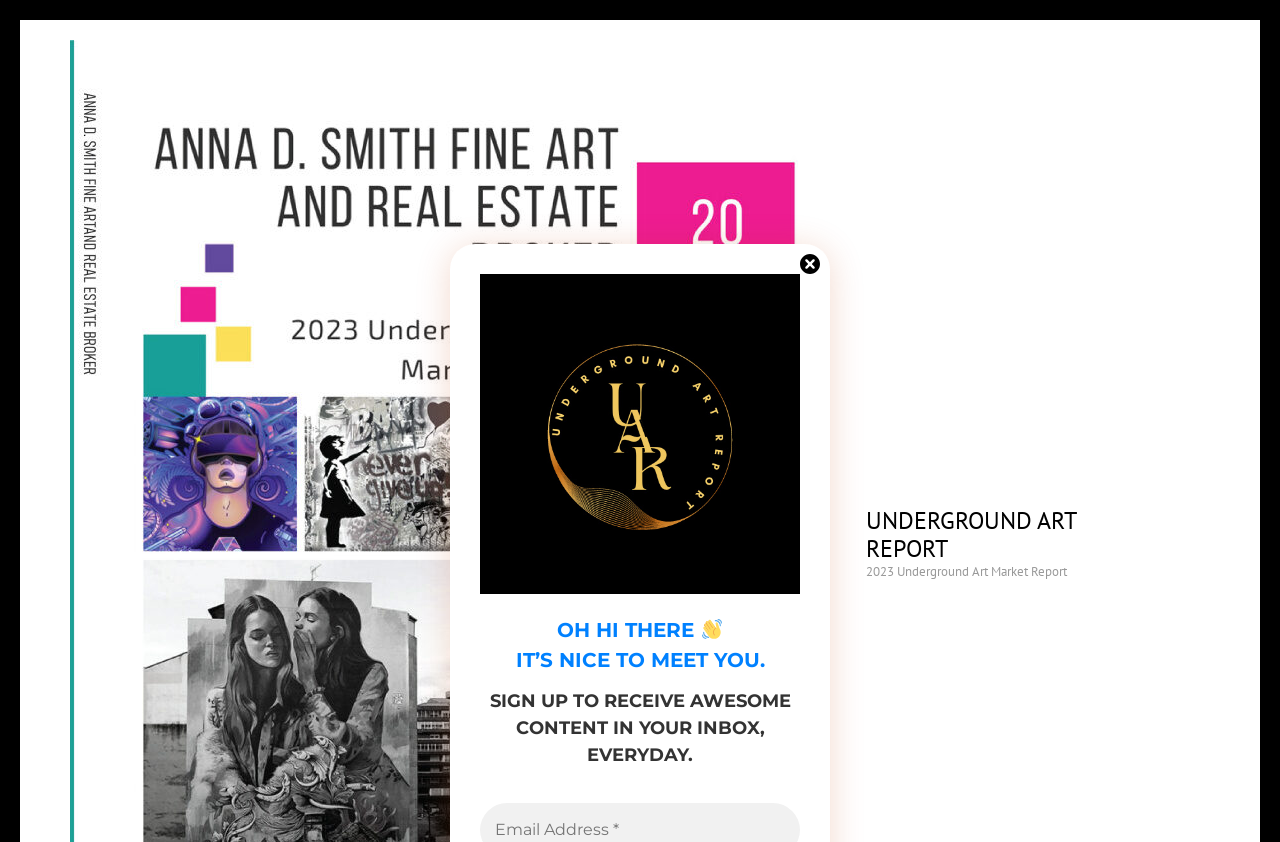Refer to the screenshot and answer the following question in detail:
What is the text of the button in the top-right corner?

I found the answer by looking at the button element 'Close' which is located in the top-right corner of the webpage based on its bounding box coordinates.